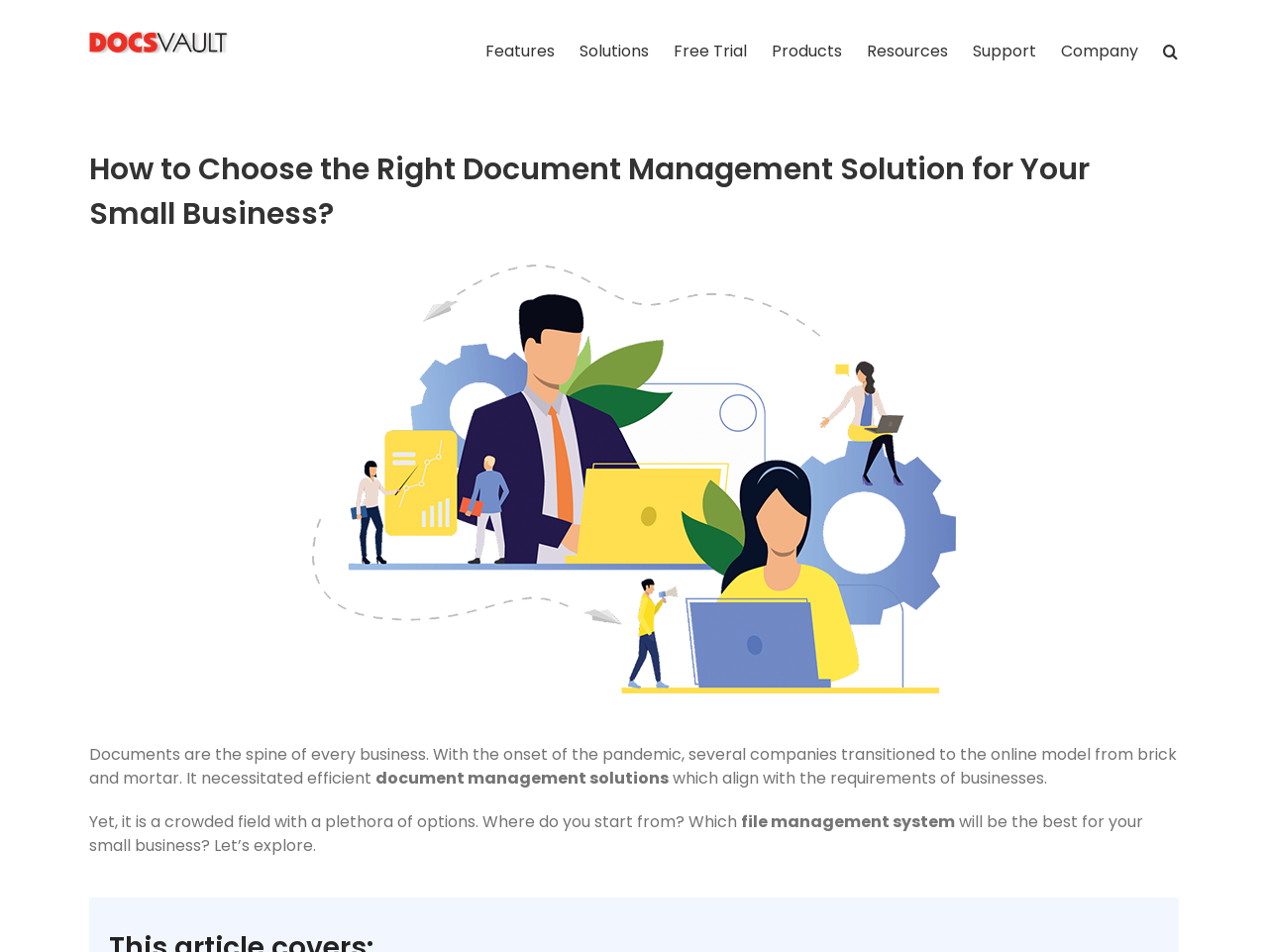Given the description: "Company", determine the bounding box coordinates of the UI element. The coordinates should be formatted as four float numbers between 0 and 1, [left, top, right, bottom].

[0.837, 0.01, 0.898, 0.098]